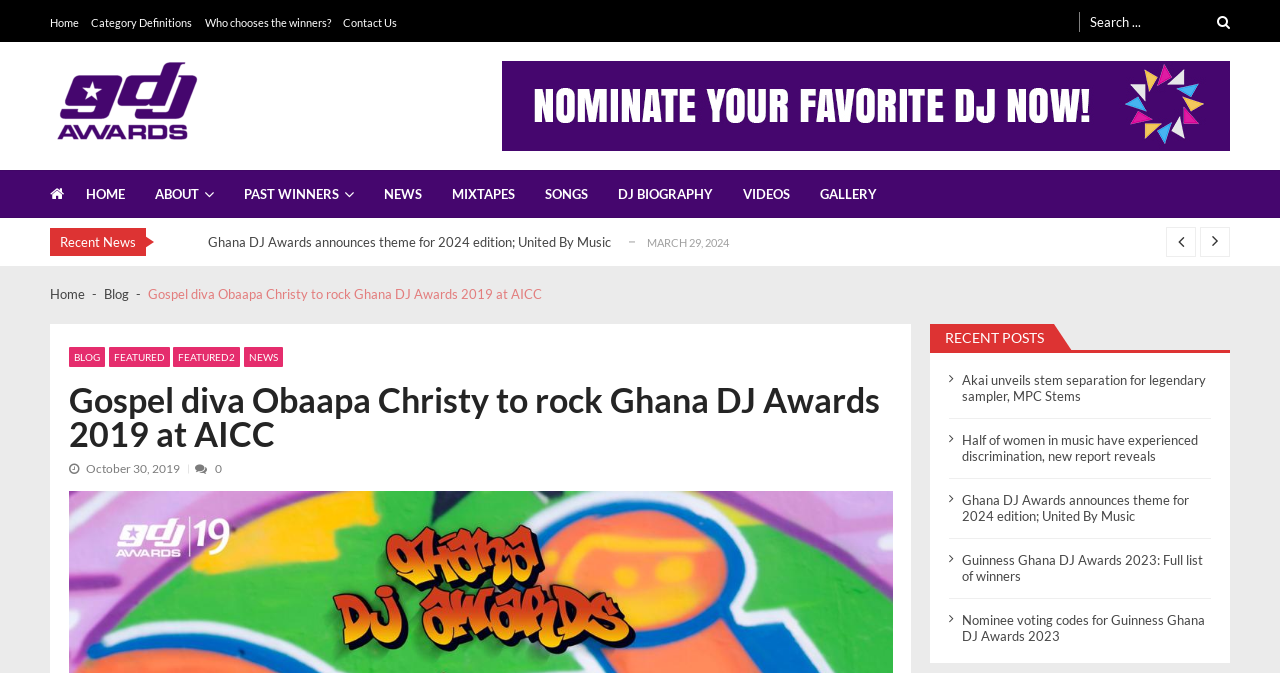What is the icon of the link element with the title 'Akai unveils stem separation for legendary sampler, MPC Stems'?
Please provide a single word or phrase in response based on the screenshot.

